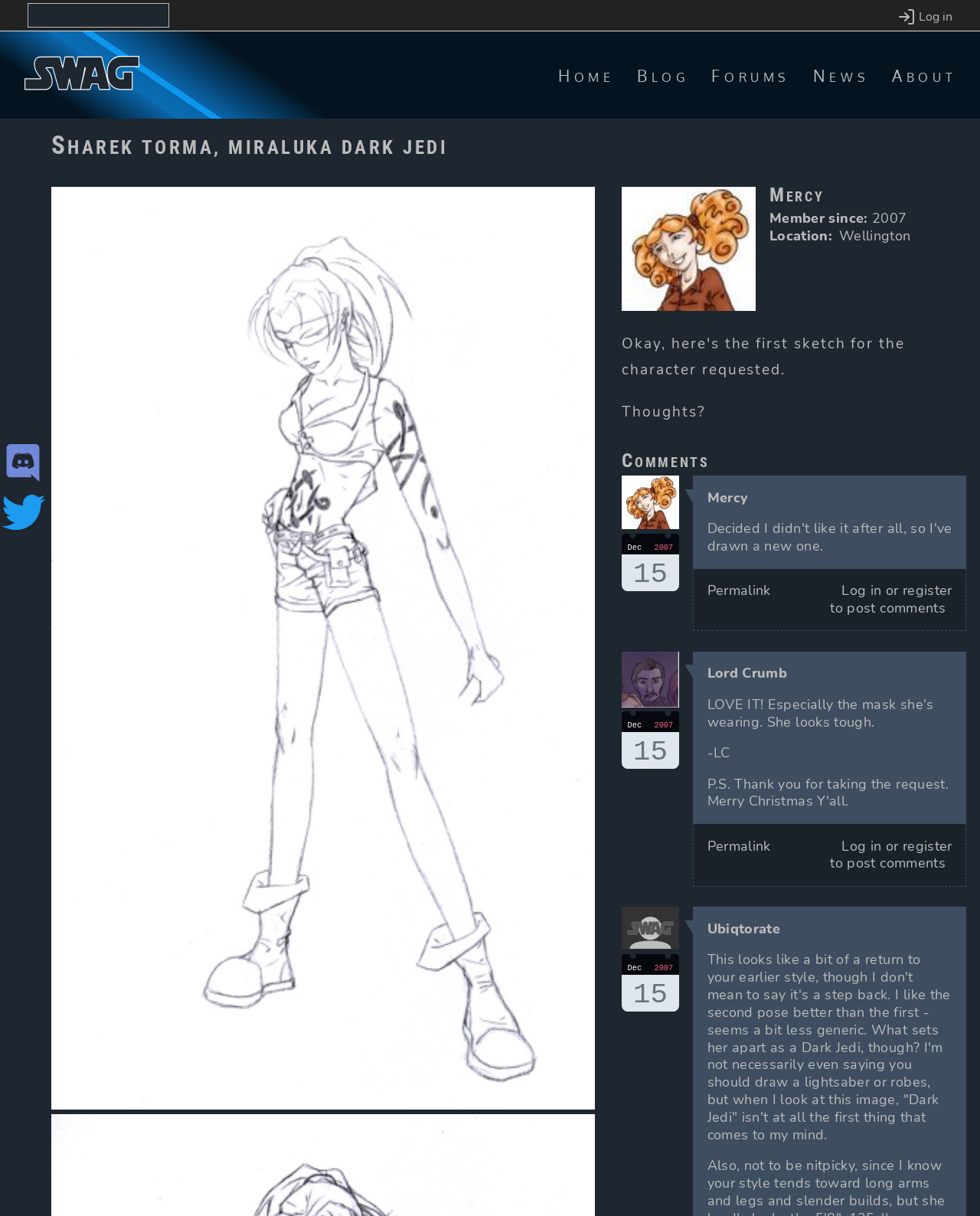Locate and generate the text content of the webpage's heading.

Sharek Torma, Miraluka Dark Jedi